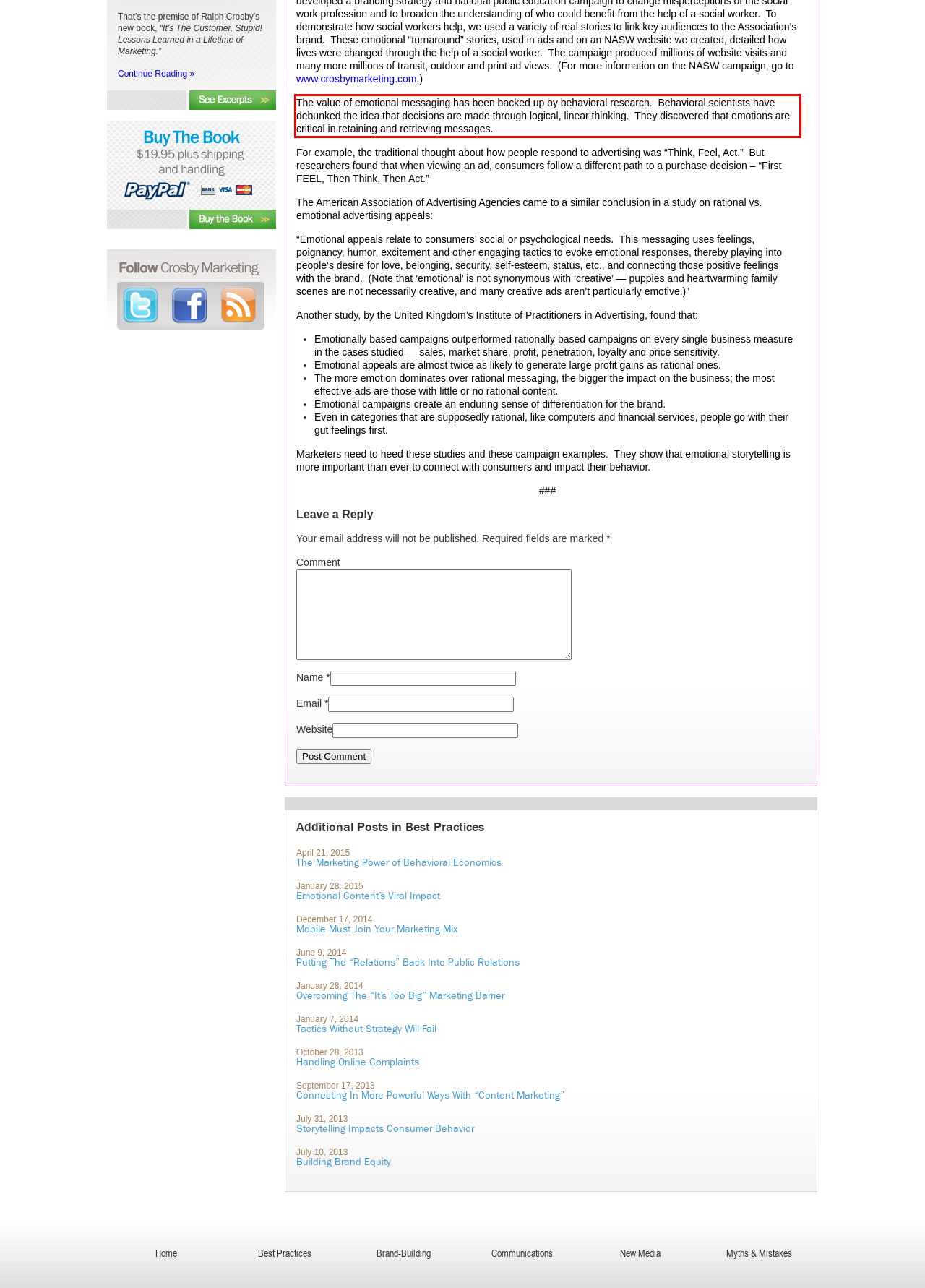Look at the webpage screenshot and recognize the text inside the red bounding box.

The value of emotional messaging has been backed up by behavioral research. Behavioral scientists have debunked the idea that decisions are made through logical, linear thinking. They discovered that emotions are critical in retaining and retrieving messages.